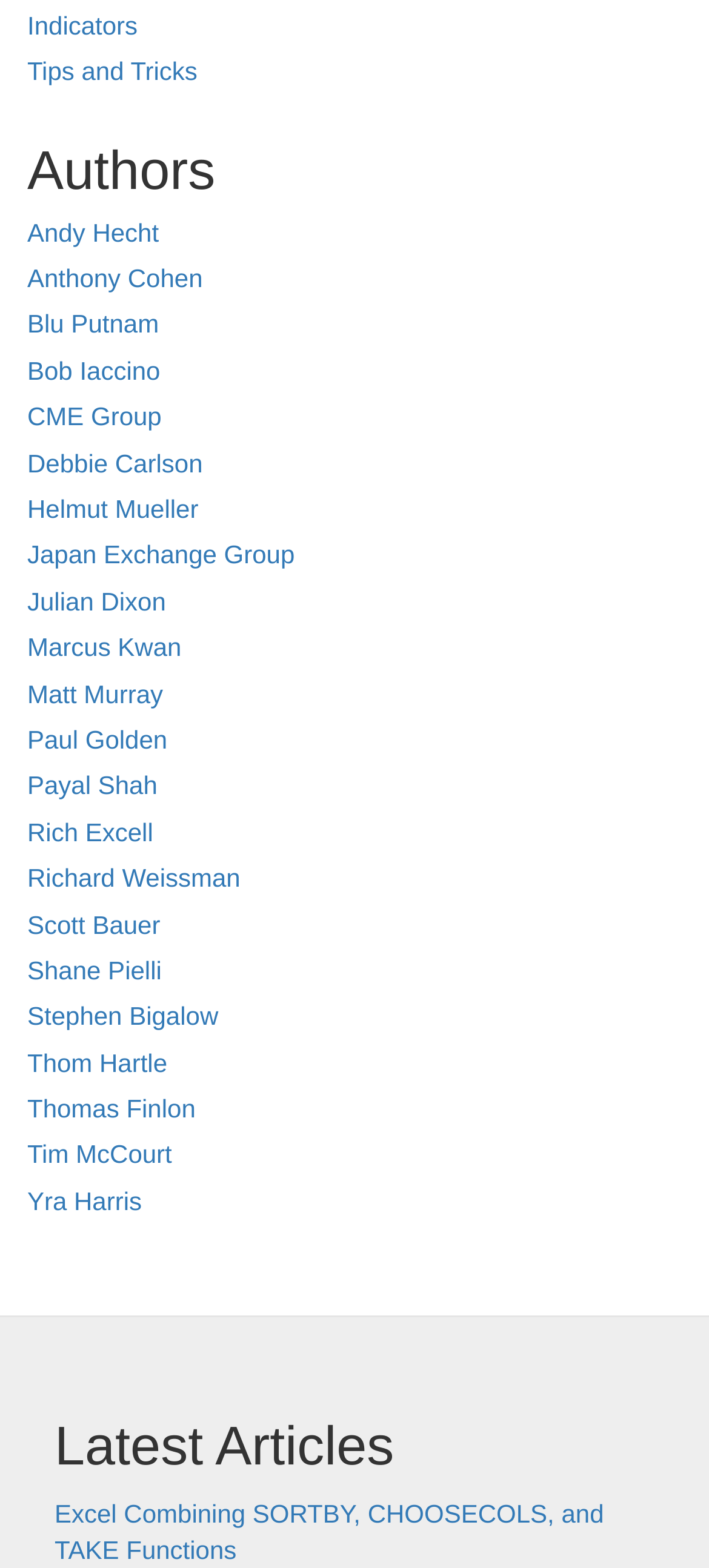Given the element description: "Indicators", predict the bounding box coordinates of the UI element it refers to, using four float numbers between 0 and 1, i.e., [left, top, right, bottom].

[0.038, 0.007, 0.194, 0.025]